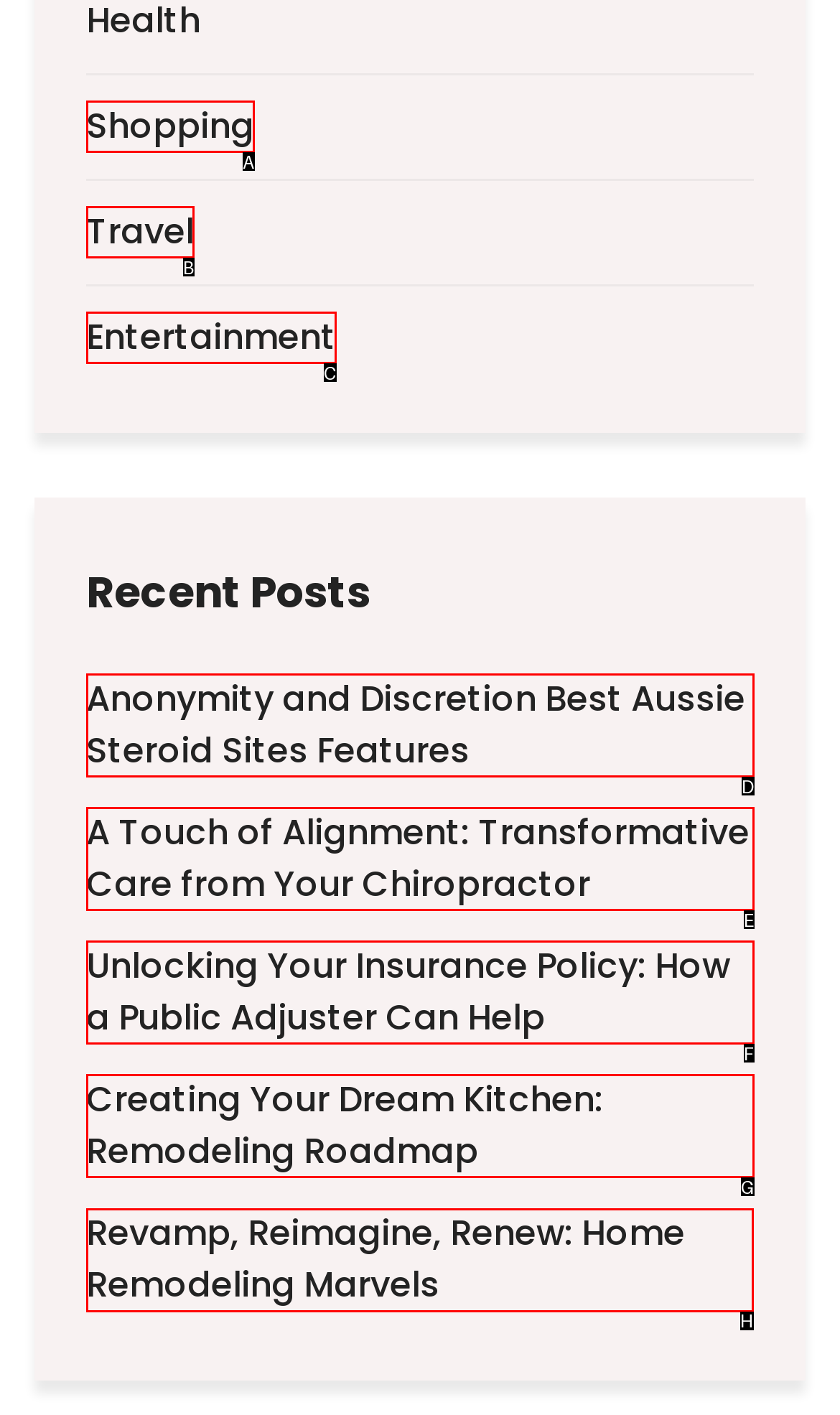Select the letter of the option that should be clicked to achieve the specified task: Browse Revamp, Reimagine, Renew: Home Remodeling Marvels. Respond with just the letter.

H